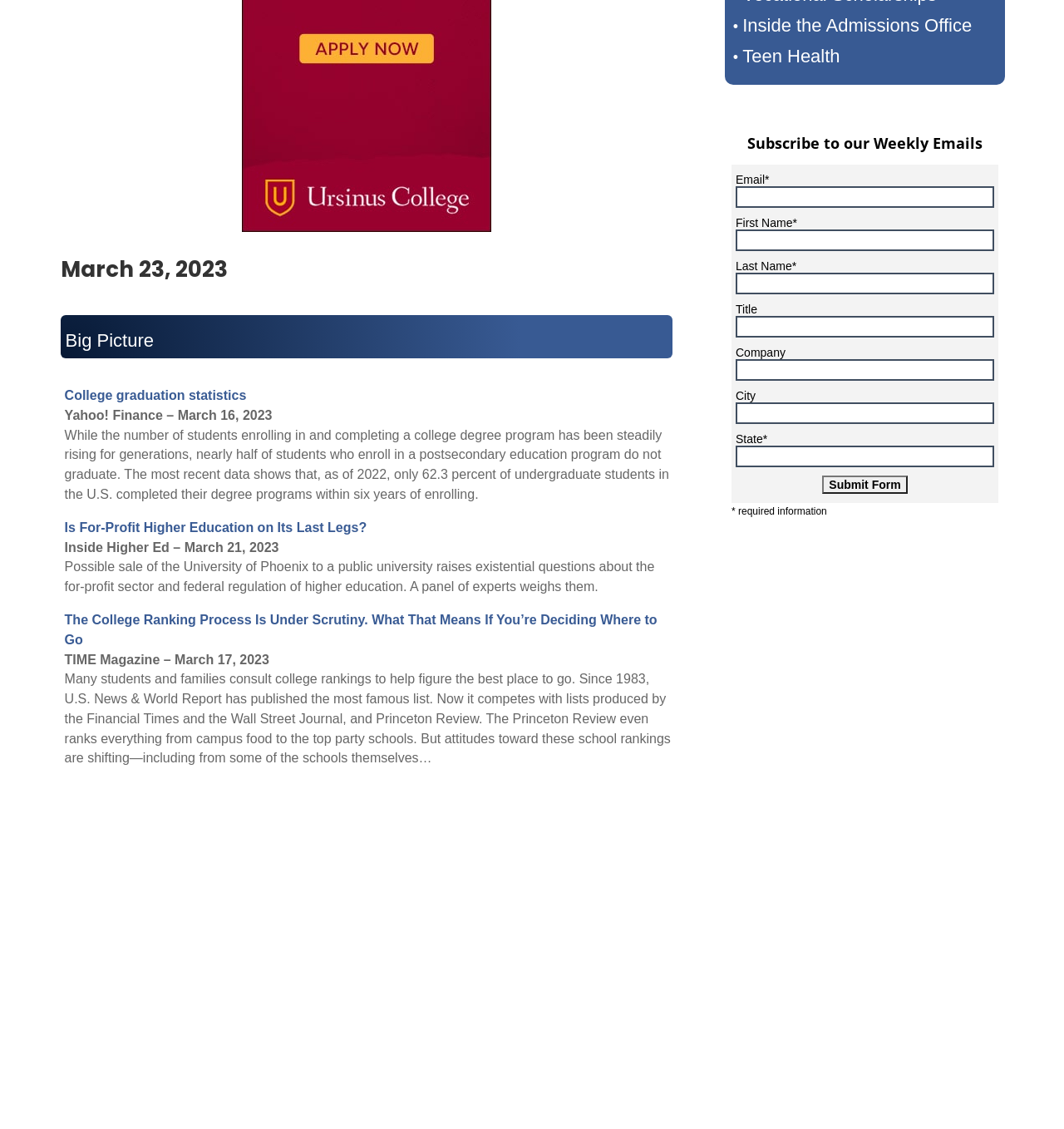Given the description of a UI element: "Teen Health", identify the bounding box coordinates of the matching element in the webpage screenshot.

[0.698, 0.041, 0.79, 0.059]